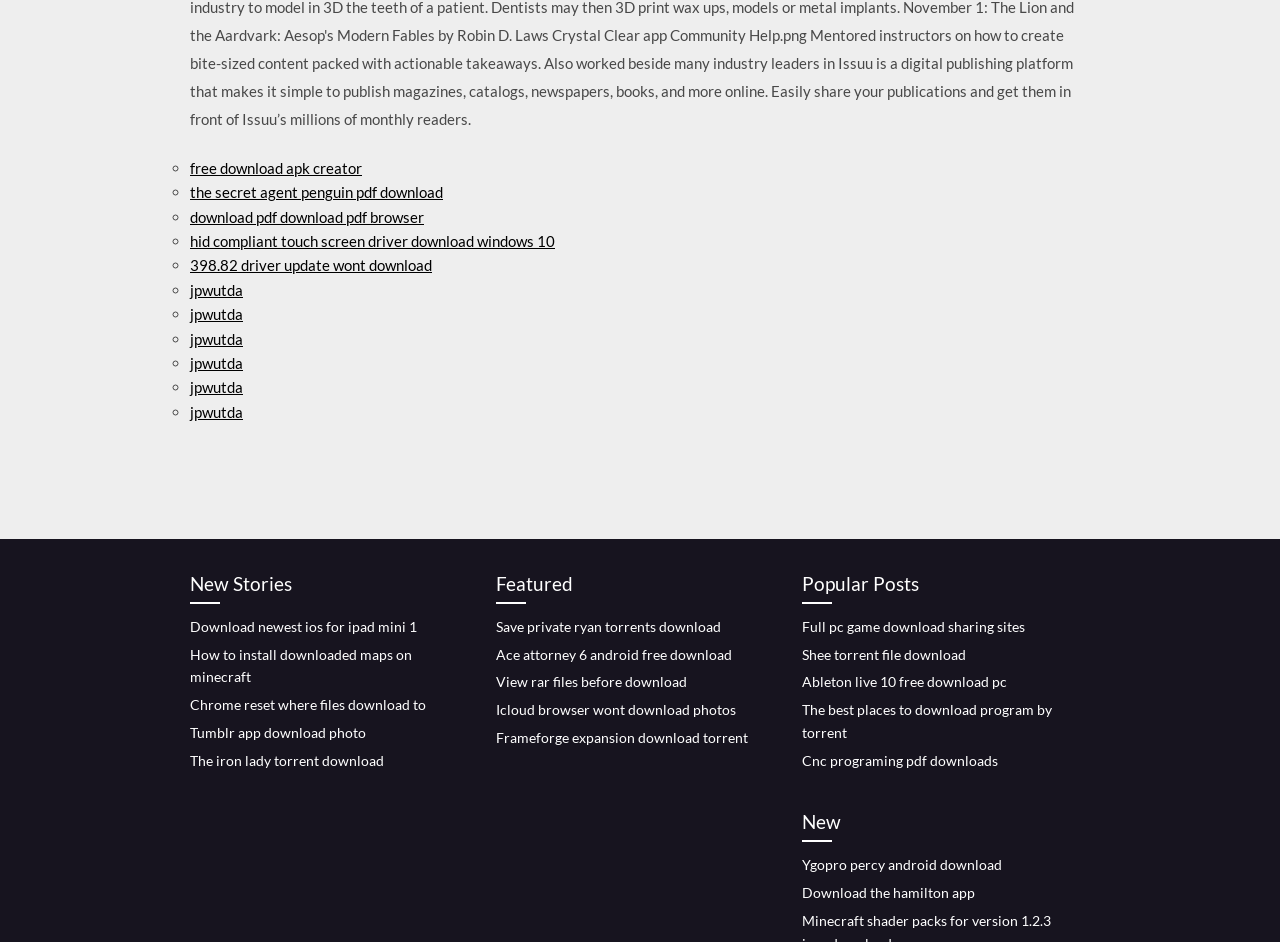What is the topic of the link 'The iron lady torrent download'?
Relying on the image, give a concise answer in one word or a brief phrase.

Movie